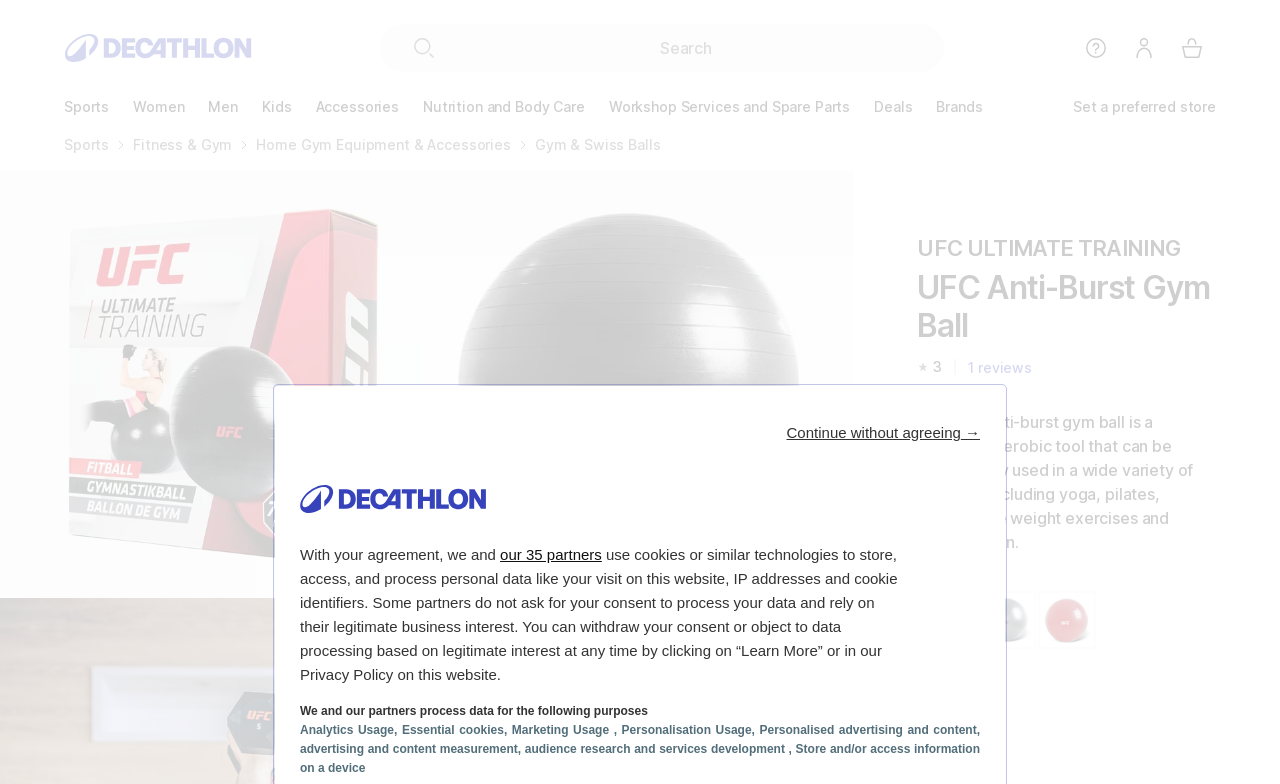Provide the bounding box coordinates for the area that should be clicked to complete the instruction: "View UFC ULTIMATE TRAINING".

[0.717, 0.306, 0.922, 0.332]